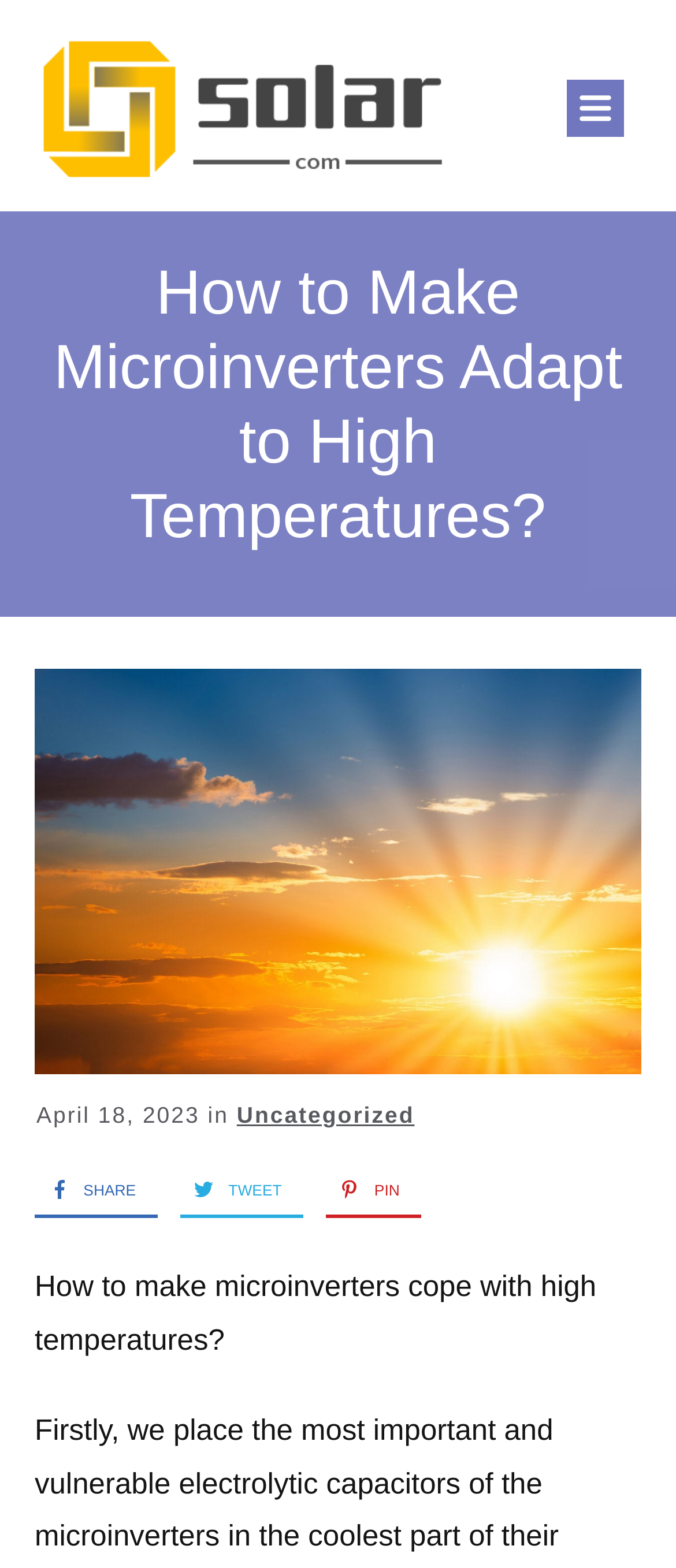How many social media sharing options are available?
Based on the image, respond with a single word or phrase.

3